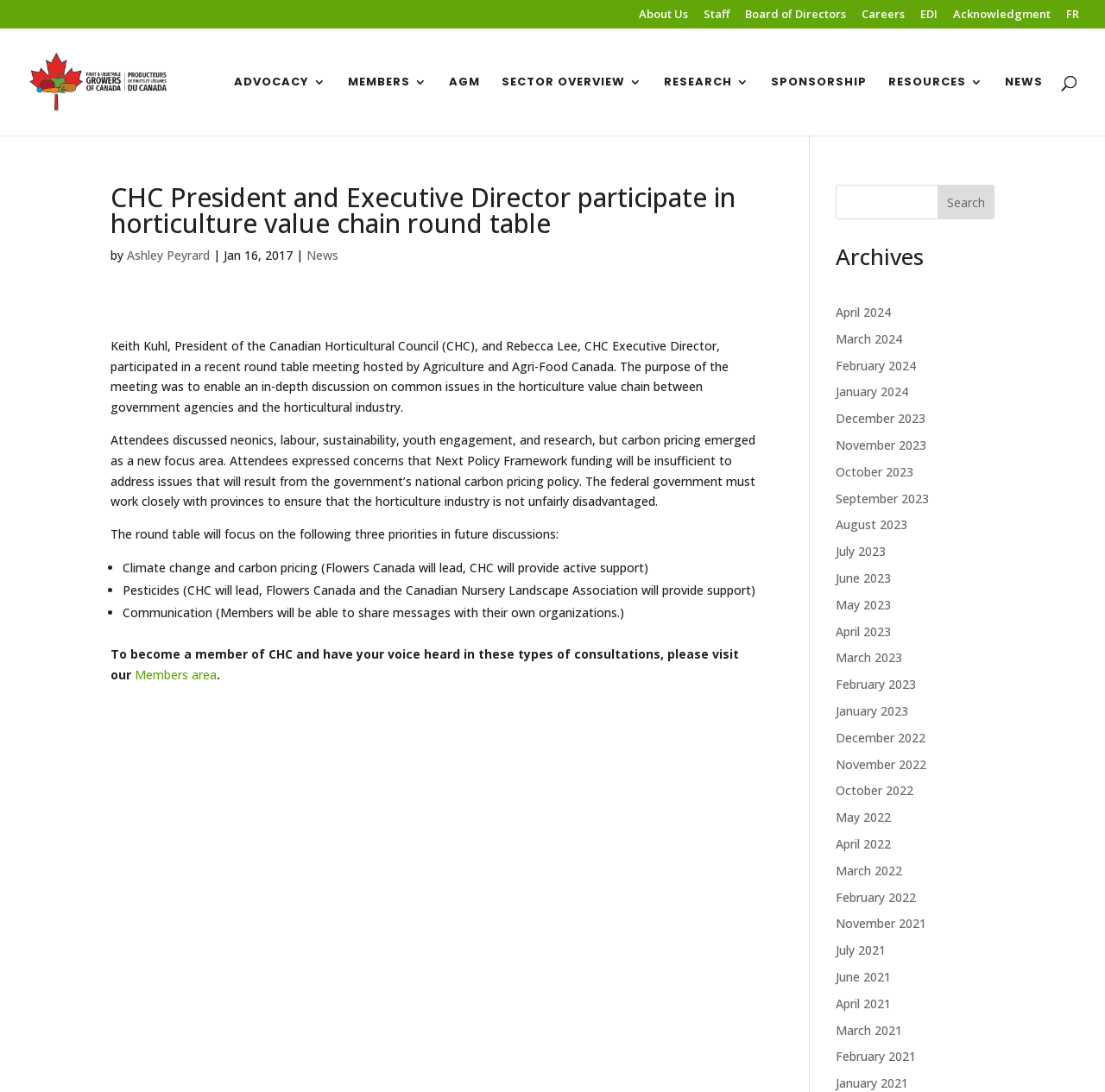Please answer the following question using a single word or phrase: 
What is the name of the organization?

CHC